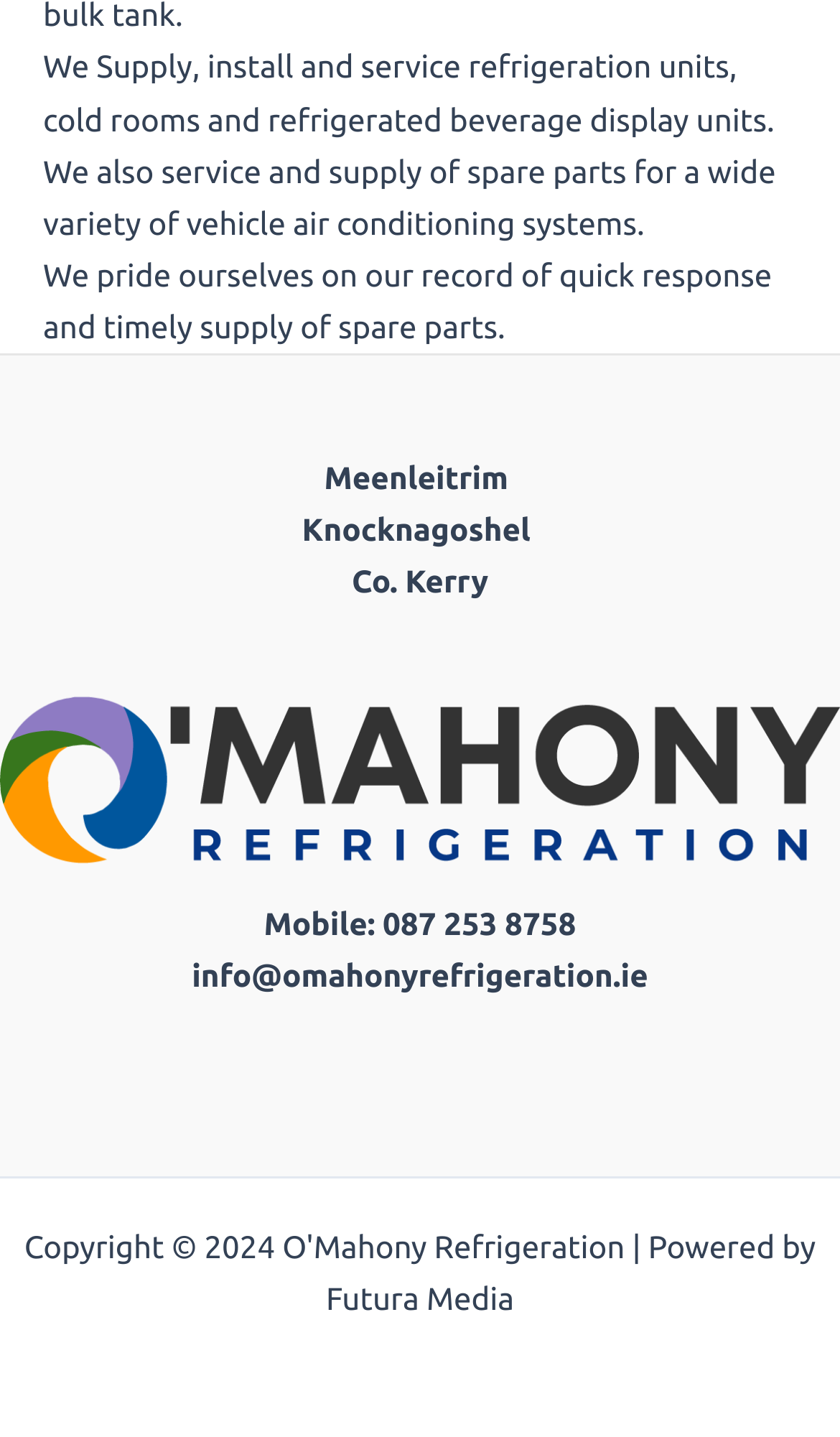What type of systems do they service and supply spare parts for?
Look at the screenshot and give a one-word or phrase answer.

Vehicle air conditioning systems